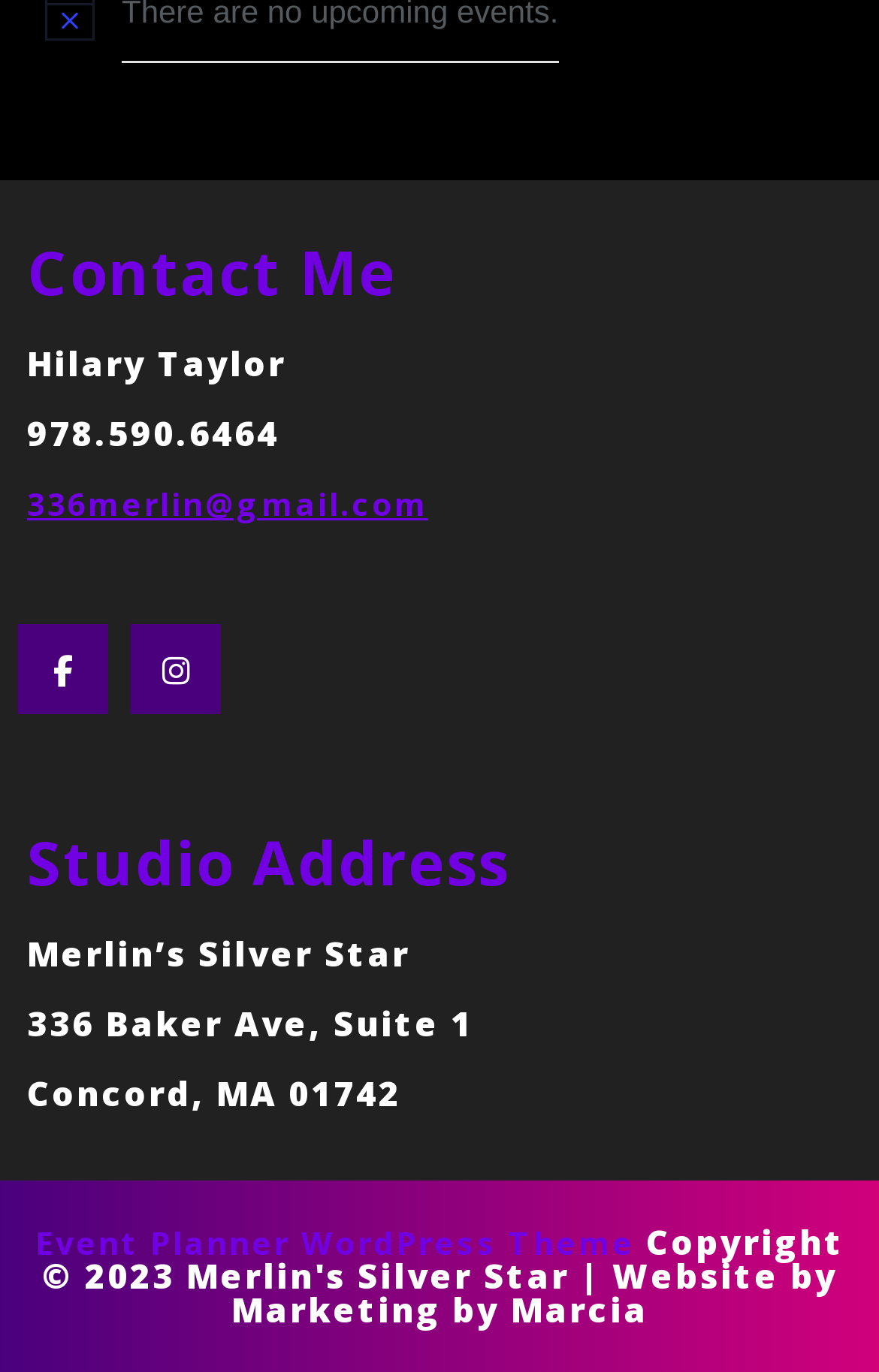Bounding box coordinates are to be given in the format (top-left x, top-left y, bottom-right x, bottom-right y). All values must be floating point numbers between 0 and 1. Provide the bounding box coordinate for the UI element described as: Facebook

[0.021, 0.473, 0.149, 0.504]